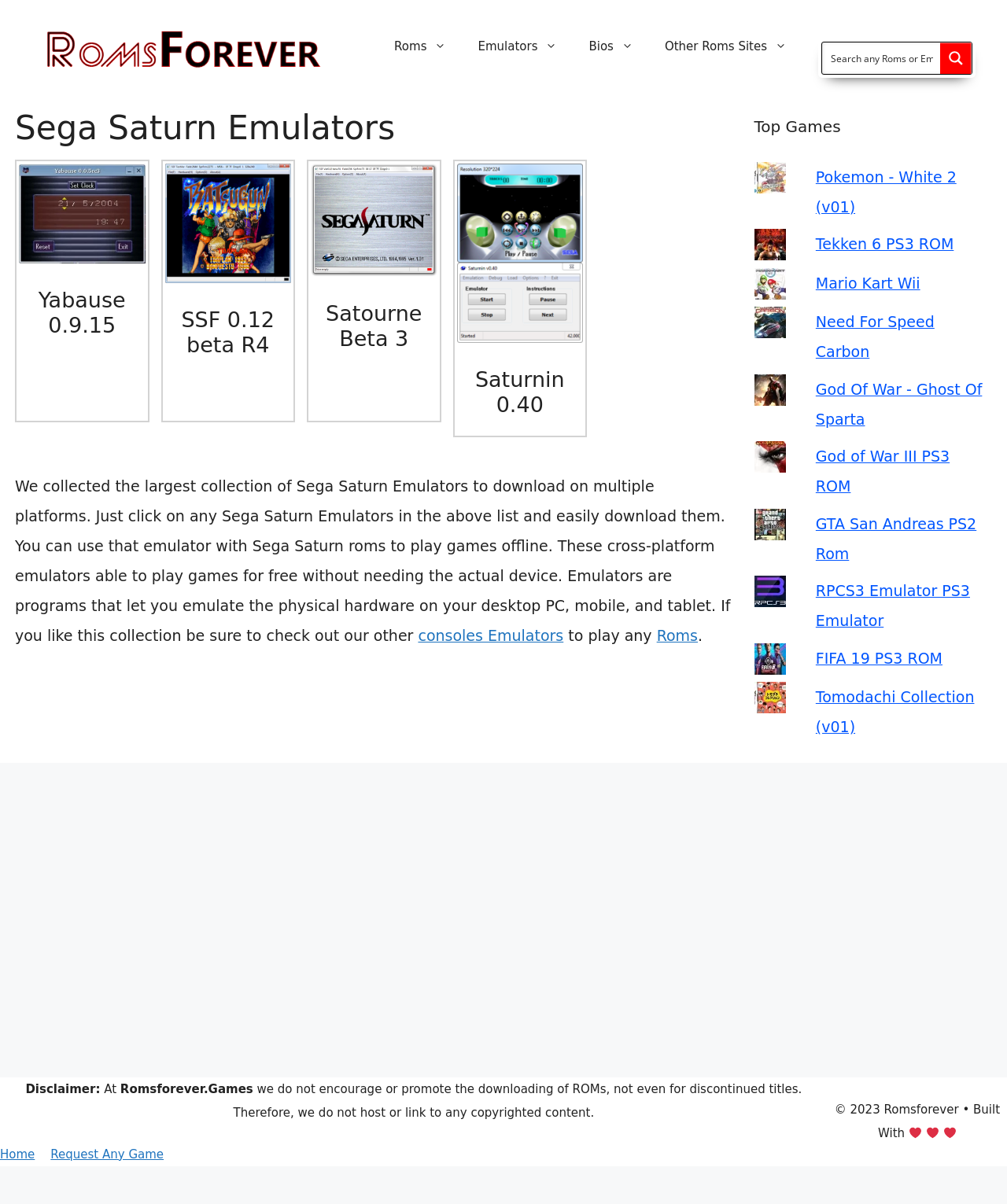Locate the bounding box of the user interface element based on this description: "GTA San Andreas PS2 Rom".

[0.81, 0.427, 0.97, 0.467]